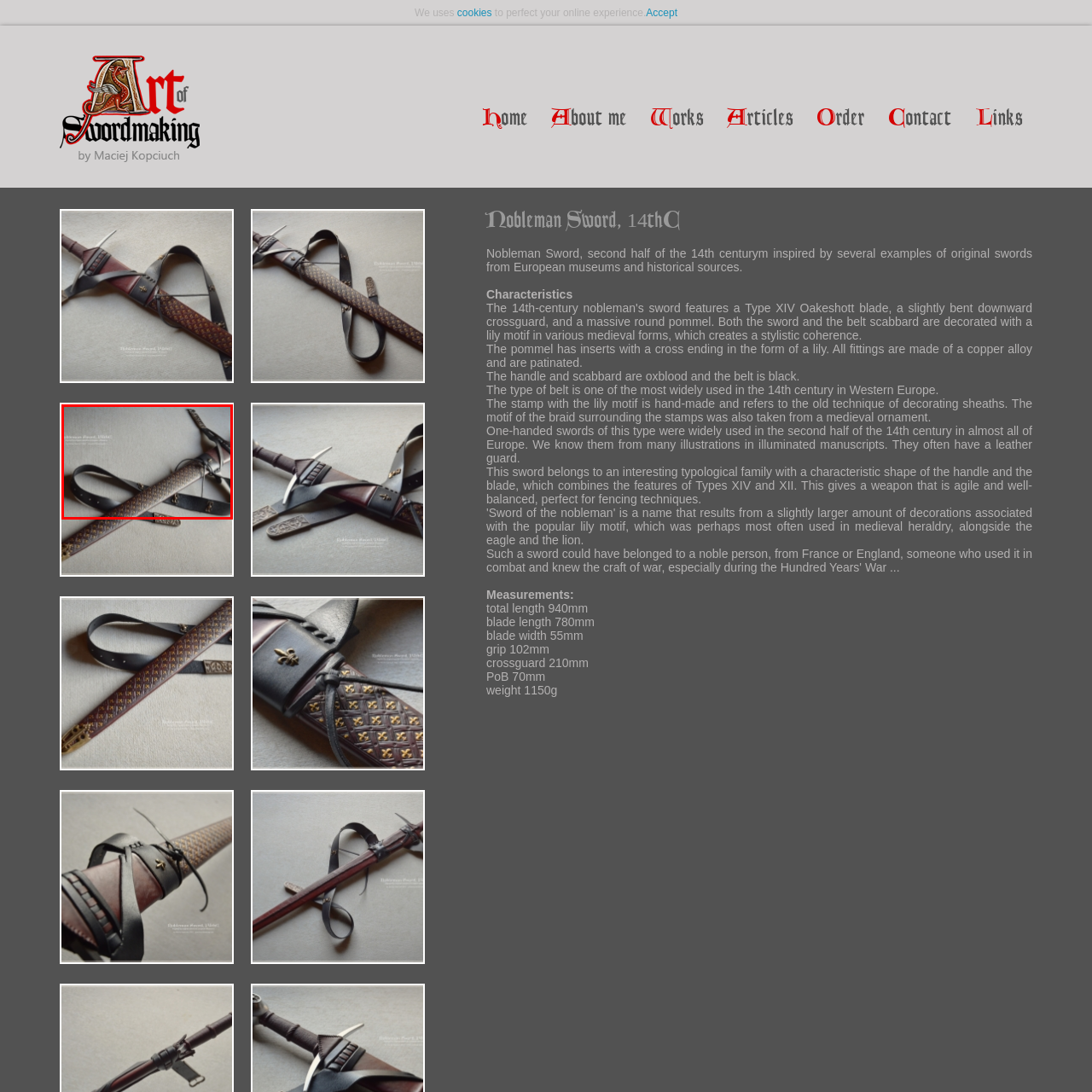What is the shape of the cross on the pommel? Please look at the image within the red bounding box and provide a one-word or short-phrase answer based on what you see.

Lily shape